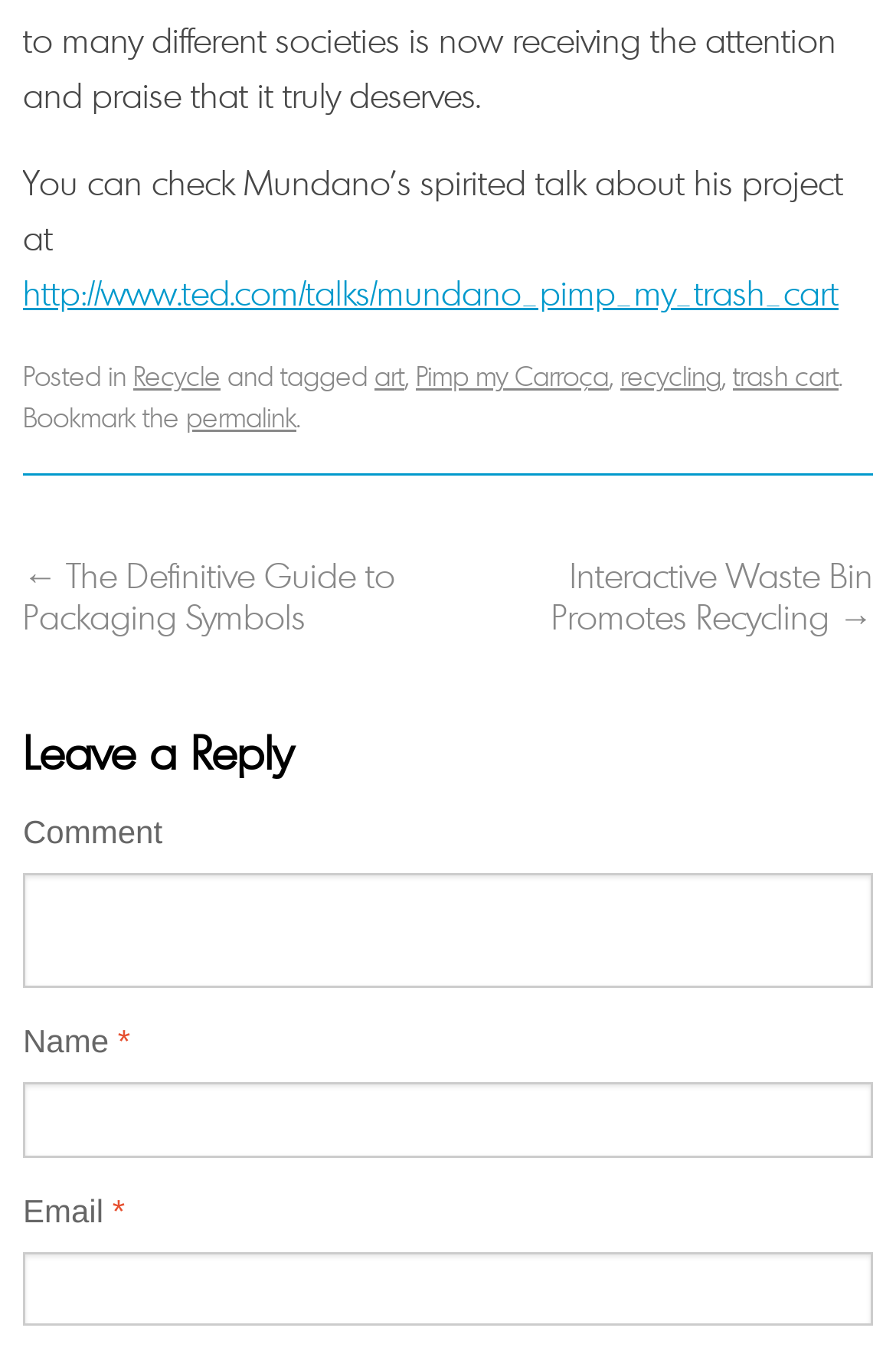Locate the bounding box of the UI element based on this description: "parent_node: Comment name="comment"". Provide four float numbers between 0 and 1 as [left, top, right, bottom].

[0.026, 0.646, 0.974, 0.73]